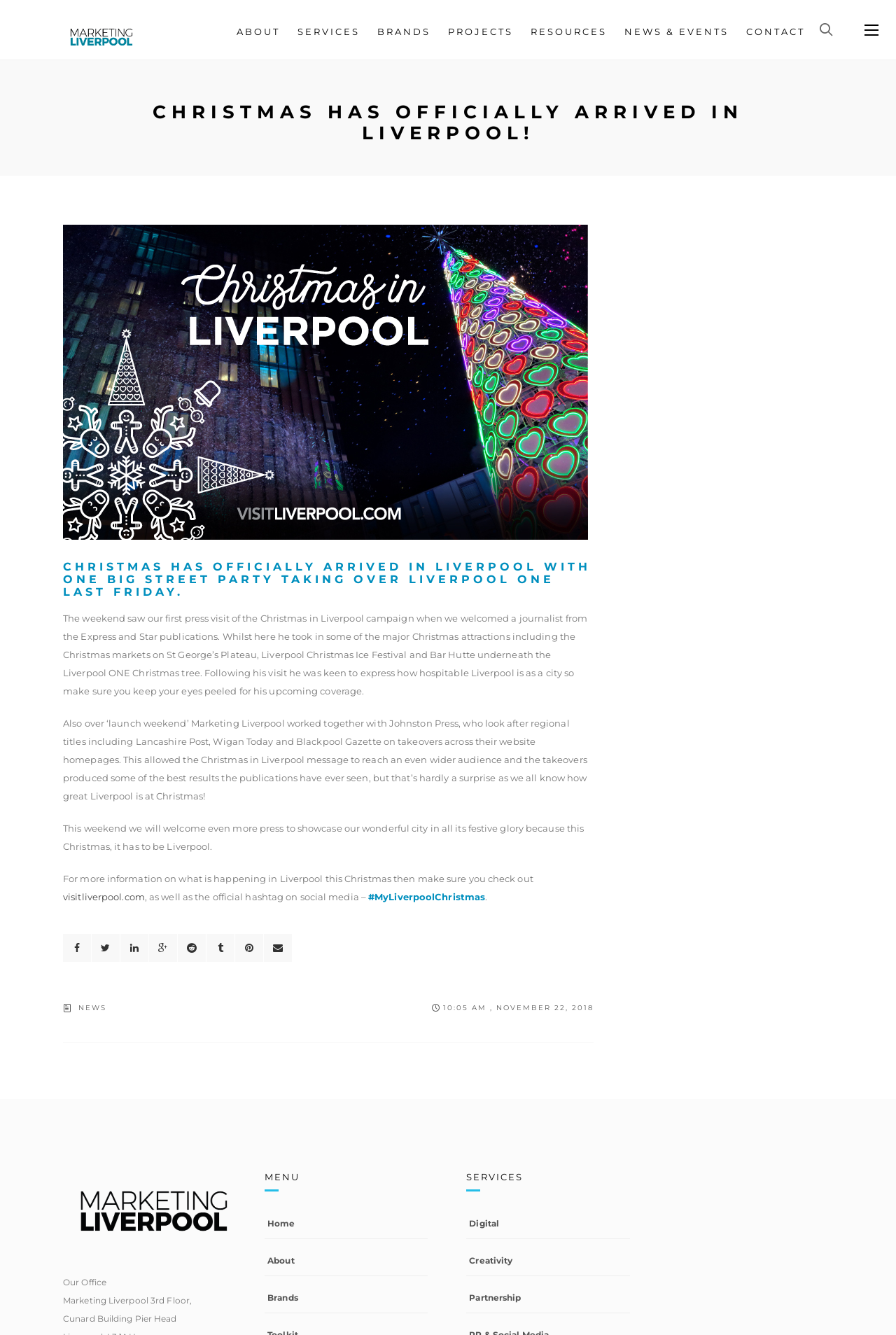Please predict the bounding box coordinates of the element's region where a click is necessary to complete the following instruction: "Read more about 'Our Office'". The coordinates should be represented by four float numbers between 0 and 1, i.e., [left, top, right, bottom].

[0.07, 0.954, 0.245, 0.967]